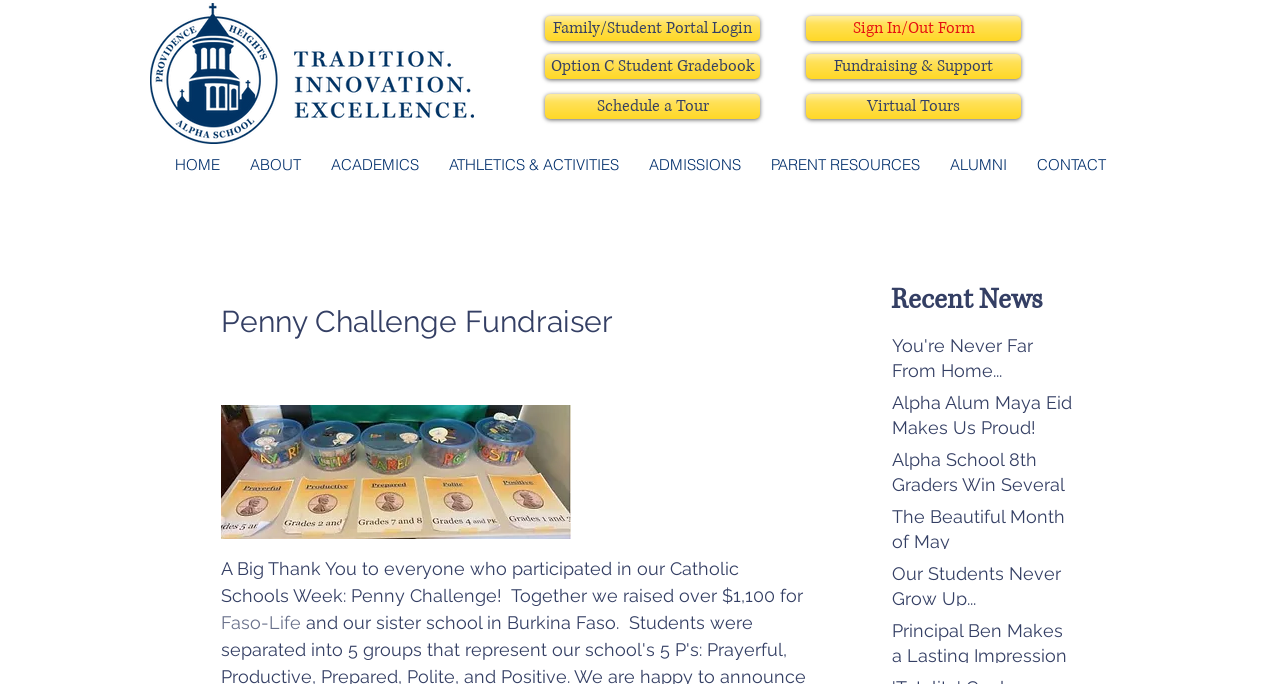Create a detailed narrative describing the layout and content of the webpage.

This webpage appears to be a school's website, with a focus on a recent fundraising event. At the top left, there is a logo image with a horizontal emblem and tagline. Below the logo, there are several links to various pages, including a family/student portal, option C student gradebook, schedule a tour, sign in/out form, fundraising and support, and virtual tours.

The main navigation menu is located at the top center of the page, with links to different sections of the website, including home, about, academics, athletics and activities, admissions, parent resources, alumni, and contact.

The main content of the page is divided into two sections. On the left, there is a section dedicated to the Penny Challenge Fundraiser, which includes a heading, a button, and a paragraph of text thanking participants and announcing the amount raised for Faso-Life and a sister school in Burkina Faso. There is also a link to Faso-Life.

On the right, there is a section titled "Recent News" with five news articles. Each article has a heading and a link to read more. The articles are stacked vertically, with the most recent one at the top. The news articles have titles such as "You're Never Far From Home...", "Alpha Alum Maya Eid Makes Us Proud!", and "The Beautiful Month of May".